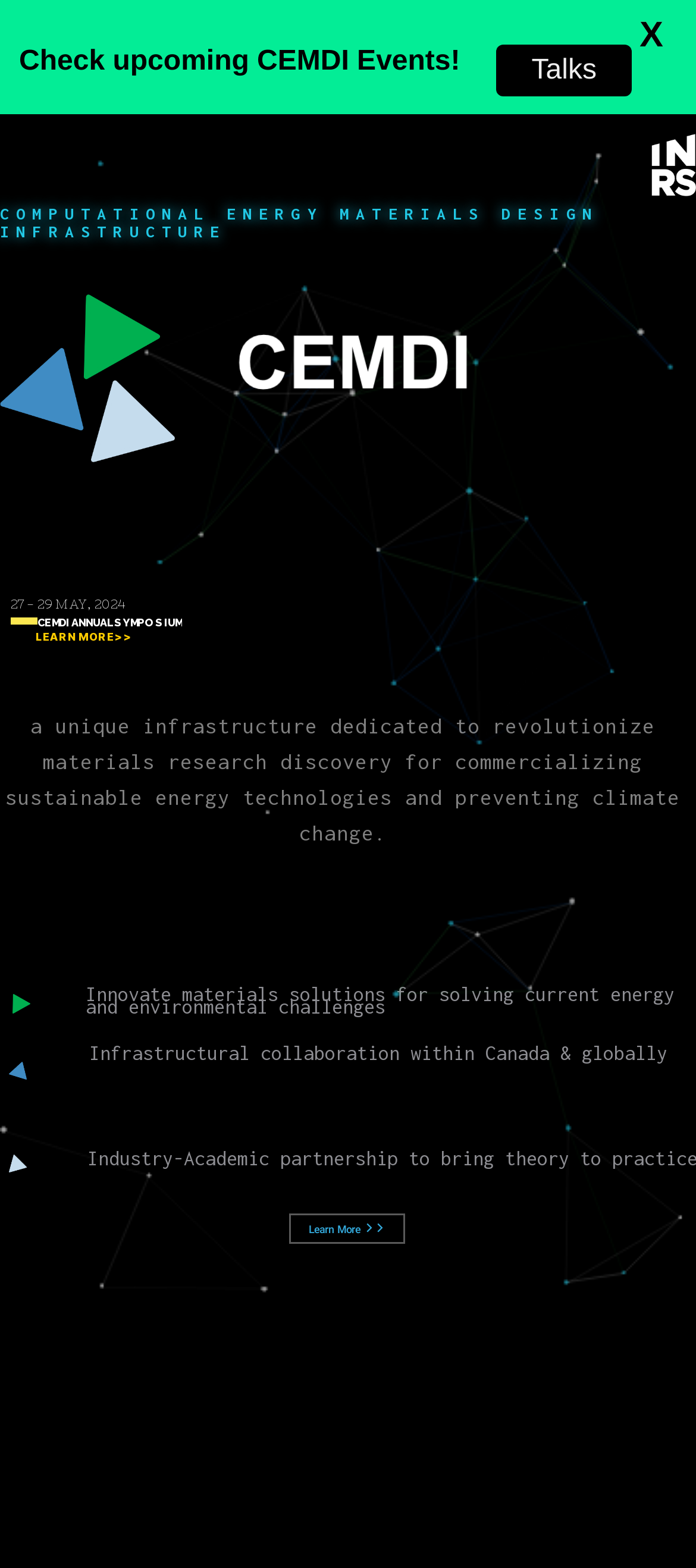What is the theme of the upcoming events?
Respond with a short answer, either a single word or a phrase, based on the image.

CEMDI Events